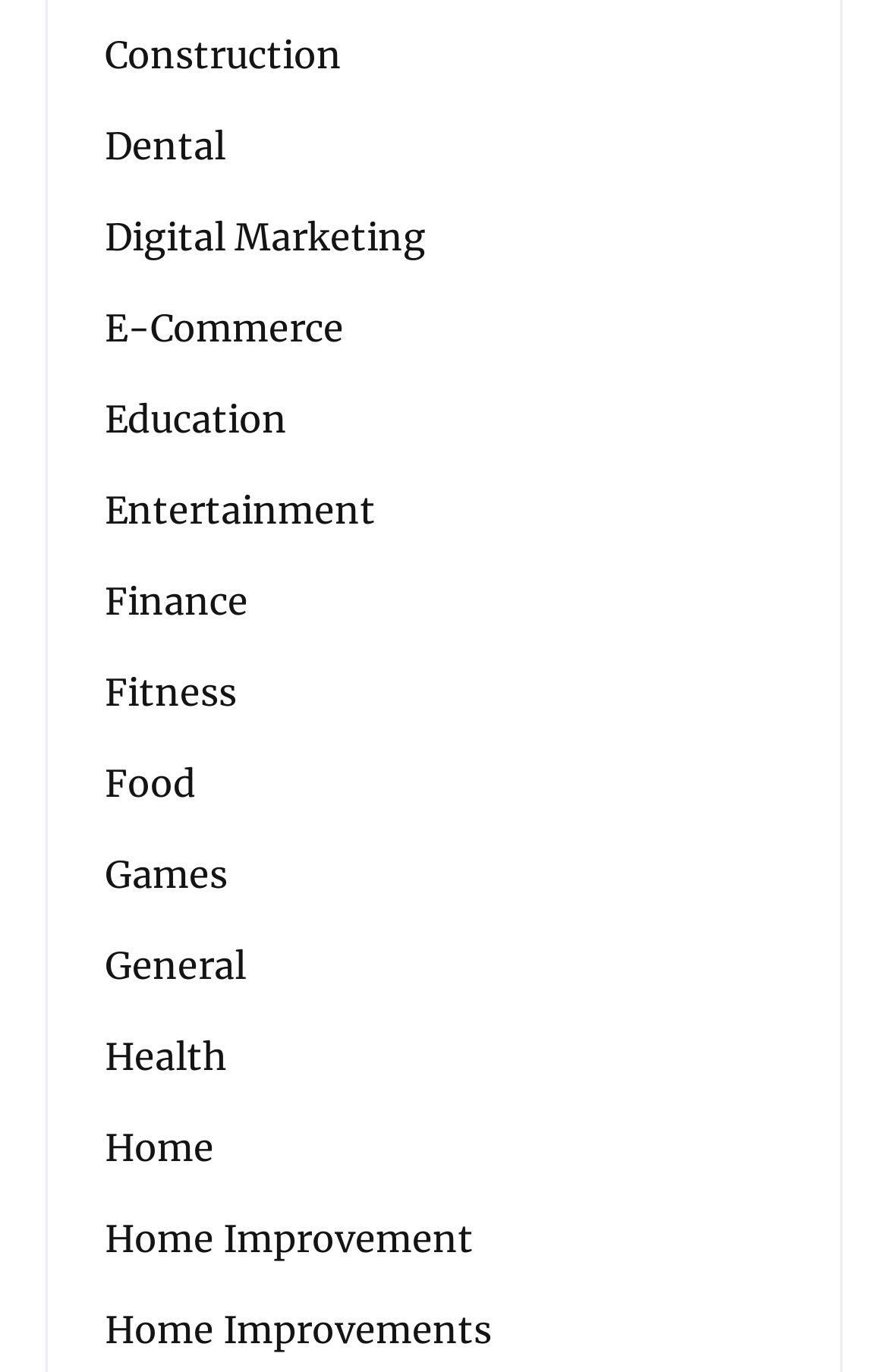Refer to the image and provide an in-depth answer to the question:
What is the first category listed?

I looked at the first link on the webpage and found that it is labeled as 'Construction', which is the first category listed.